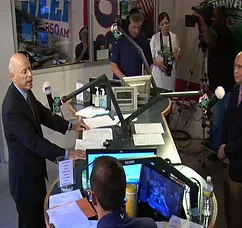Please answer the following question using a single word or phrase: What is the purpose of the event?

Raising awareness or support